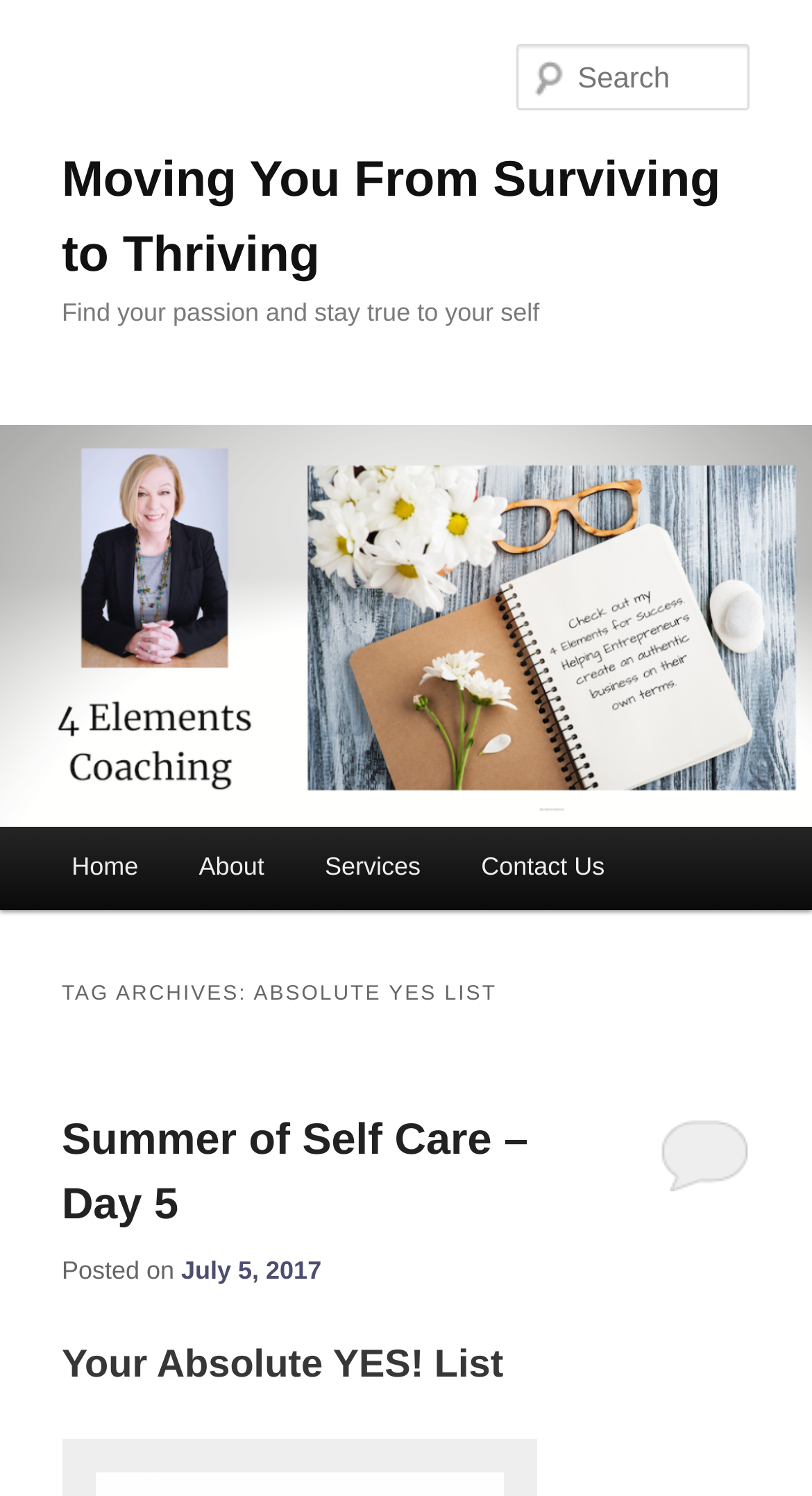Please provide a comprehensive answer to the question based on the screenshot: How many links are there in the main content area?

I counted the number of links in the main content area, excluding the main menu and header links, and found 3 links: 'Moving You From Surviving to Thriving', 'Summer of Self Care – Day 5', and an empty link.